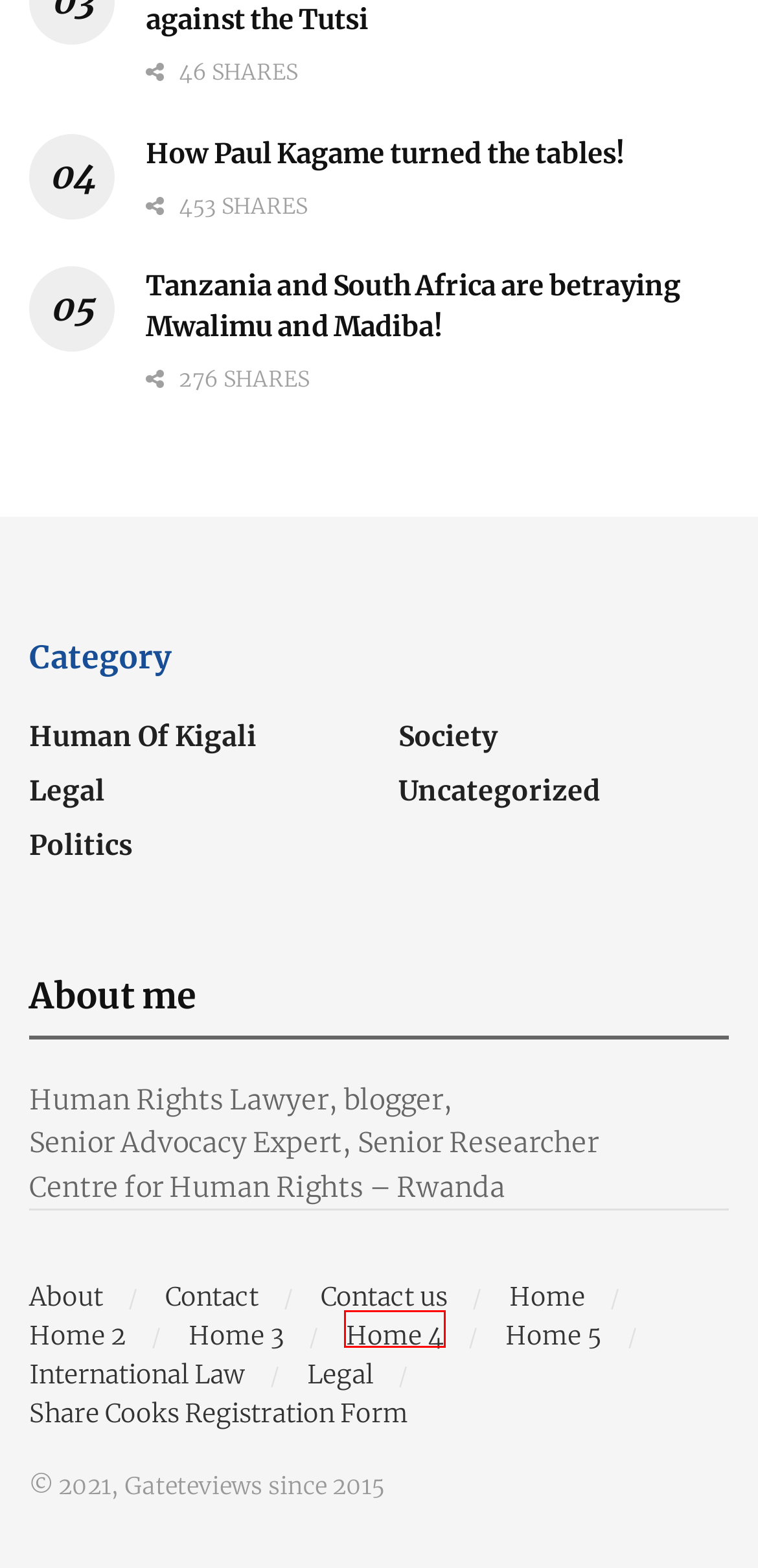You are given a screenshot of a webpage with a red bounding box around an element. Choose the most fitting webpage description for the page that appears after clicking the element within the red bounding box. Here are the candidates:
A. Share Cooks Registration Form – GATETEVIEWS
B. How Paul Kagame turned the tables! – GATETEVIEWS
C. Home 3 – GATETEVIEWS
D. Home 5 – GATETEVIEWS
E. Contact – GATETEVIEWS
F. Tanzania and South Africa are betraying Mwalimu and Madiba! – GATETEVIEWS
G. Home 2 – GATETEVIEWS
H. Home 4 – GATETEVIEWS

H